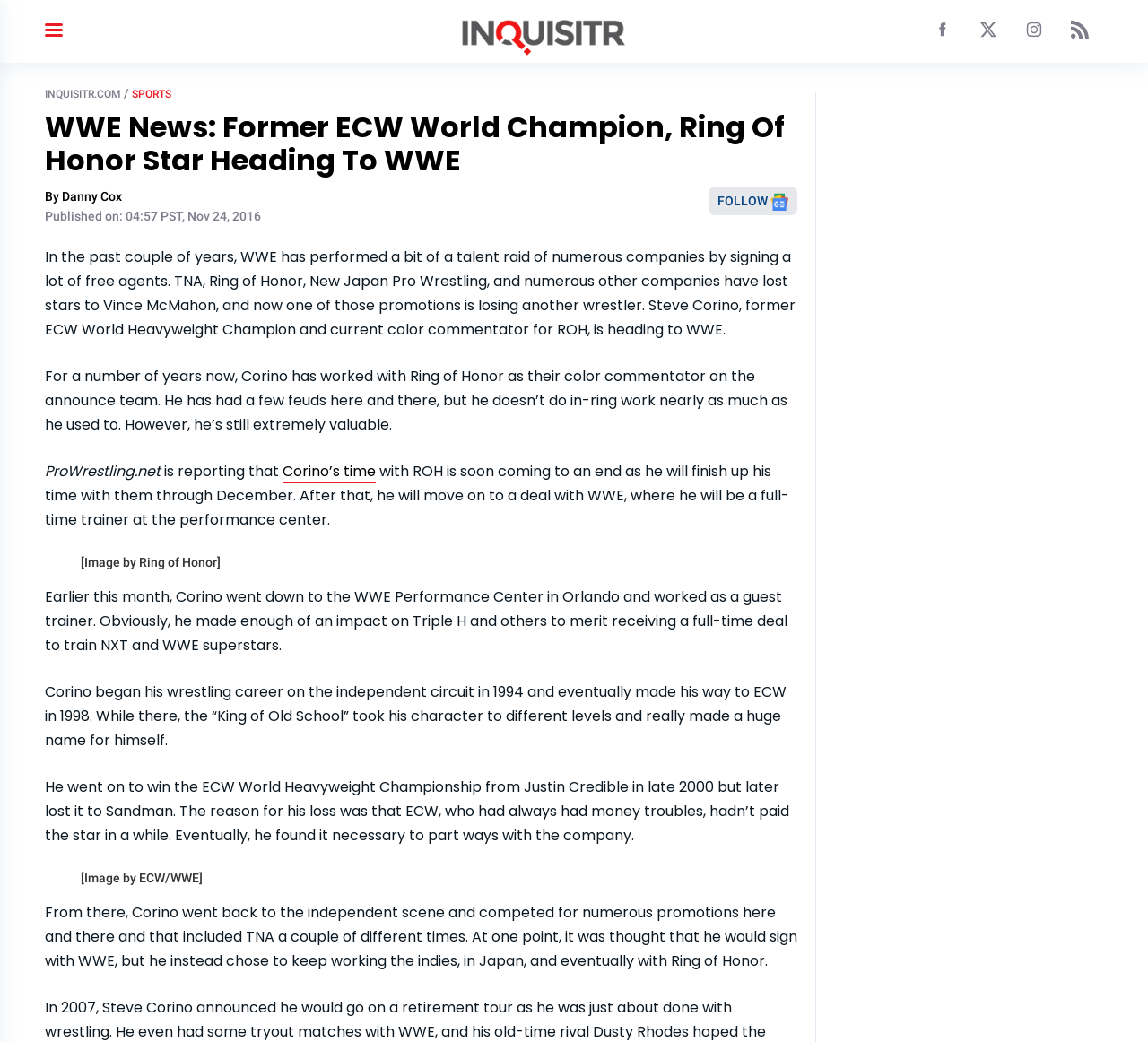Locate the bounding box coordinates of the clickable element to fulfill the following instruction: "Click the INQUISITR Logo". Provide the coordinates as four float numbers between 0 and 1 in the format [left, top, right, bottom].

[0.391, 0.022, 0.554, 0.036]